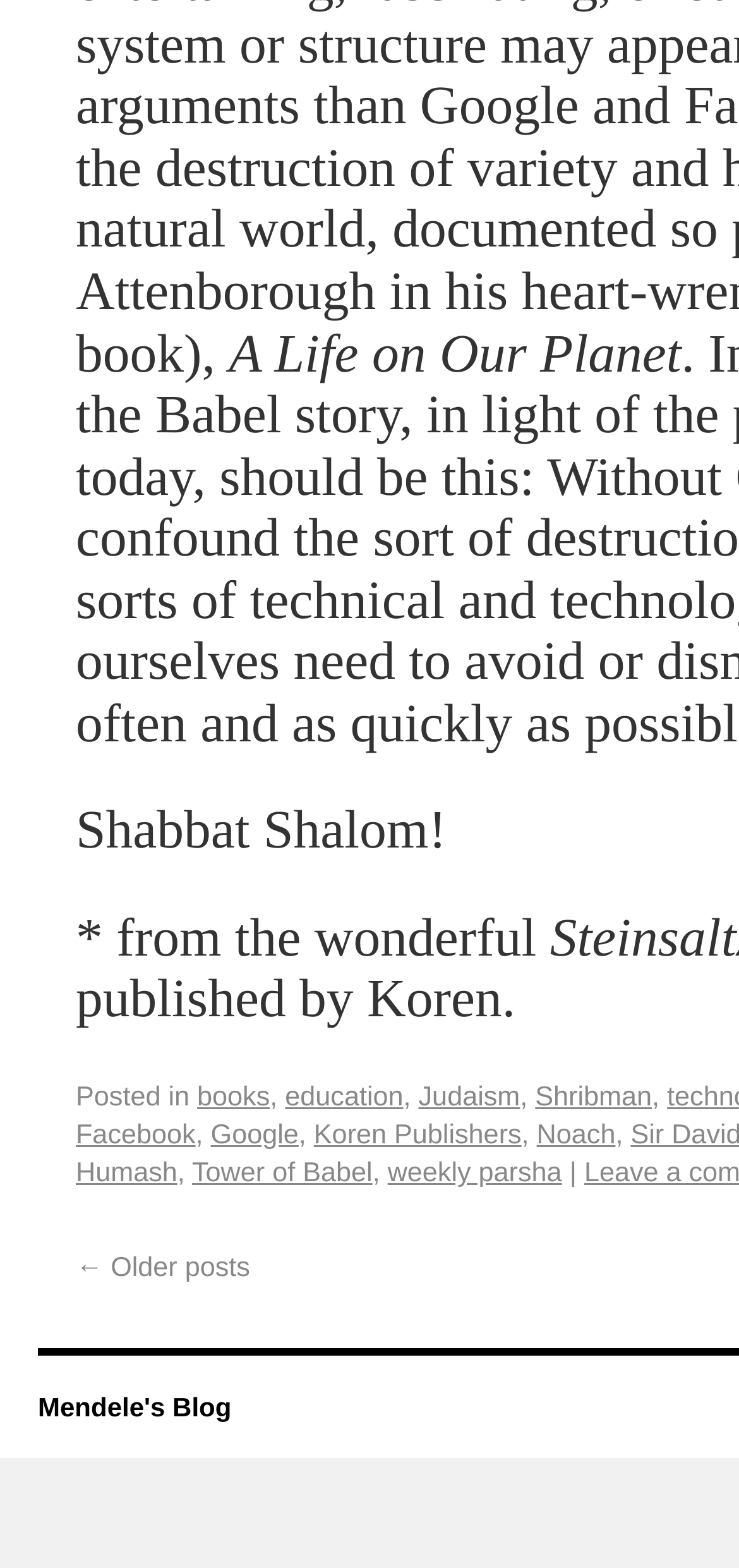Provide the bounding box coordinates of the section that needs to be clicked to accomplish the following instruction: "follow on Facebook."

None